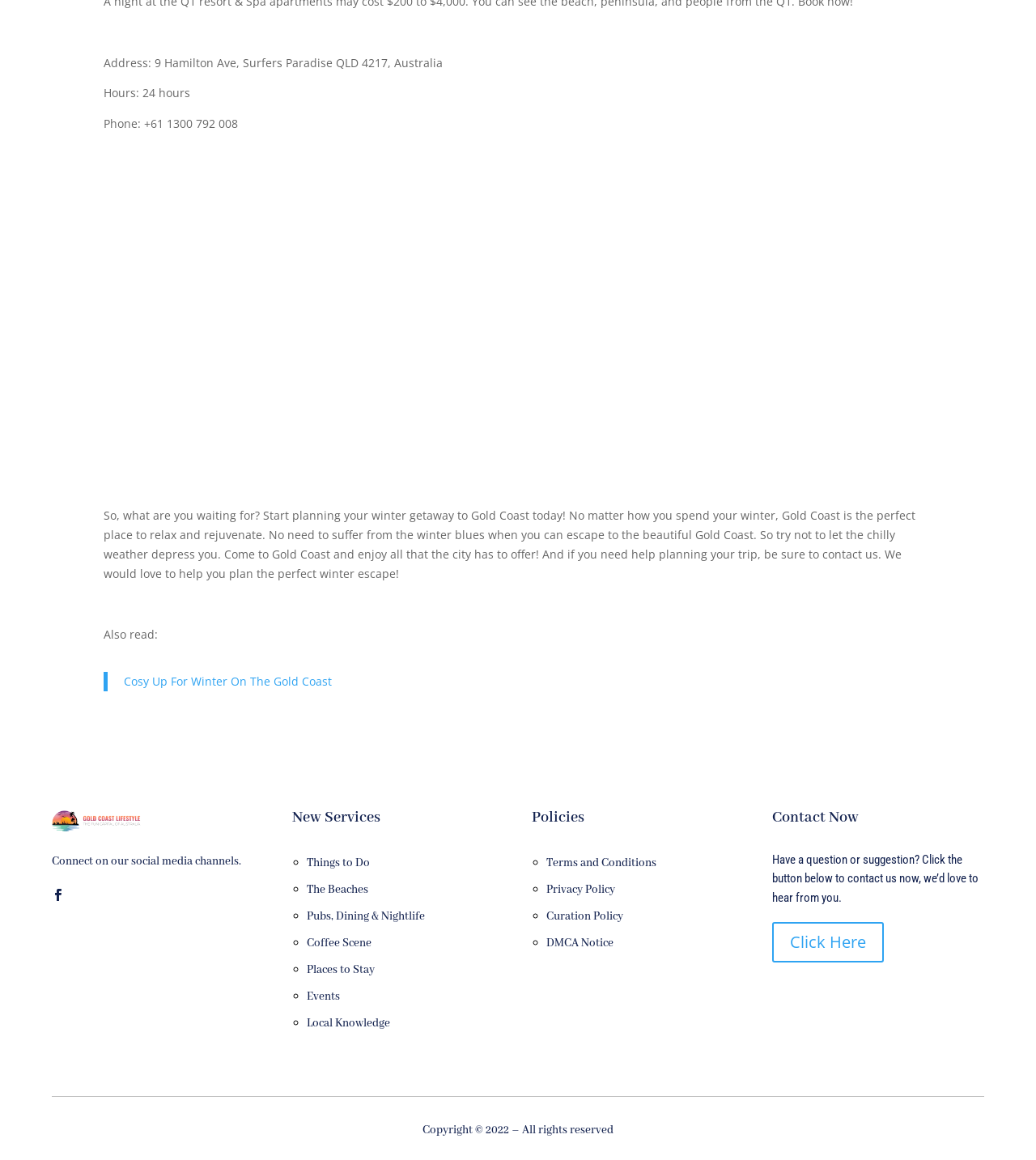Locate the bounding box coordinates of the clickable area needed to fulfill the instruction: "Click the 'Things to Do' link".

[0.296, 0.737, 0.357, 0.75]